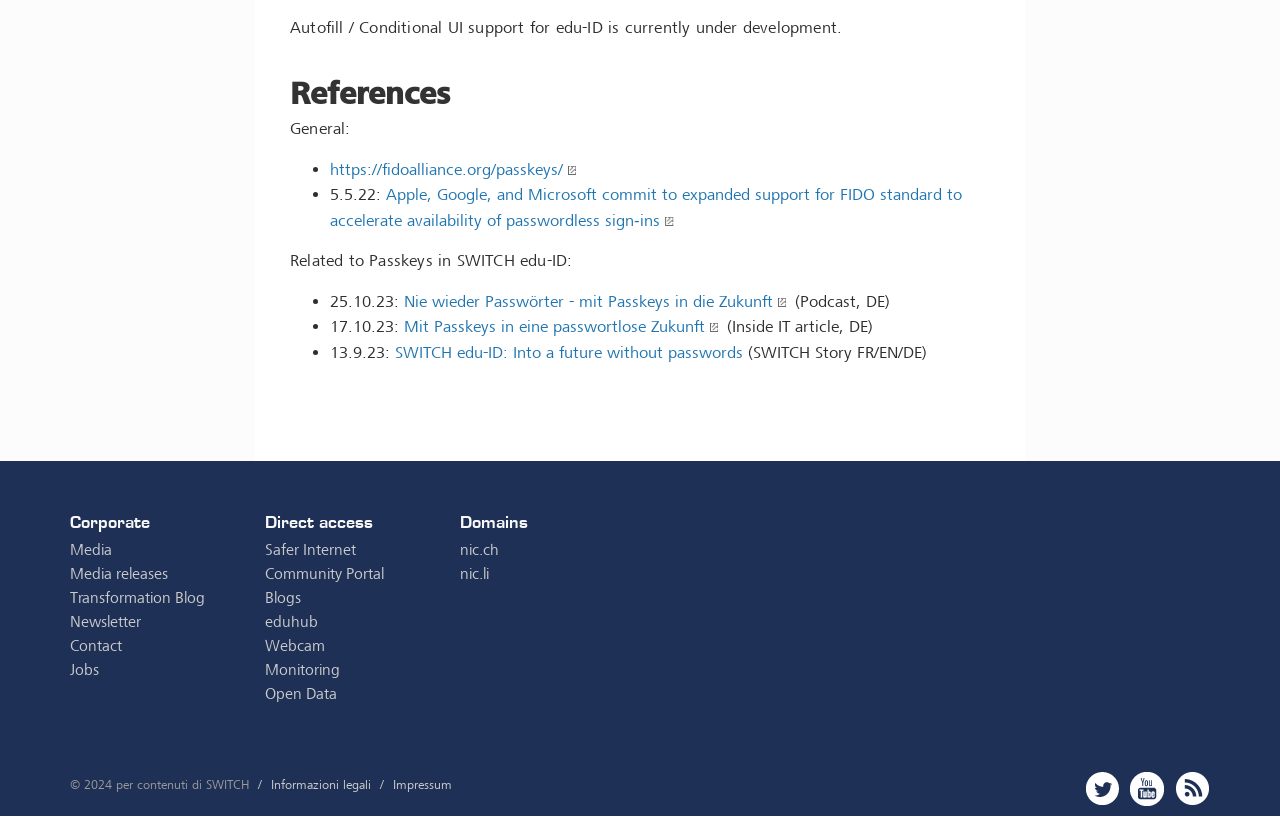Locate the bounding box coordinates of the element's region that should be clicked to carry out the following instruction: "Check the Corporate information". The coordinates need to be four float numbers between 0 and 1, i.e., [left, top, right, bottom].

[0.055, 0.631, 0.117, 0.653]